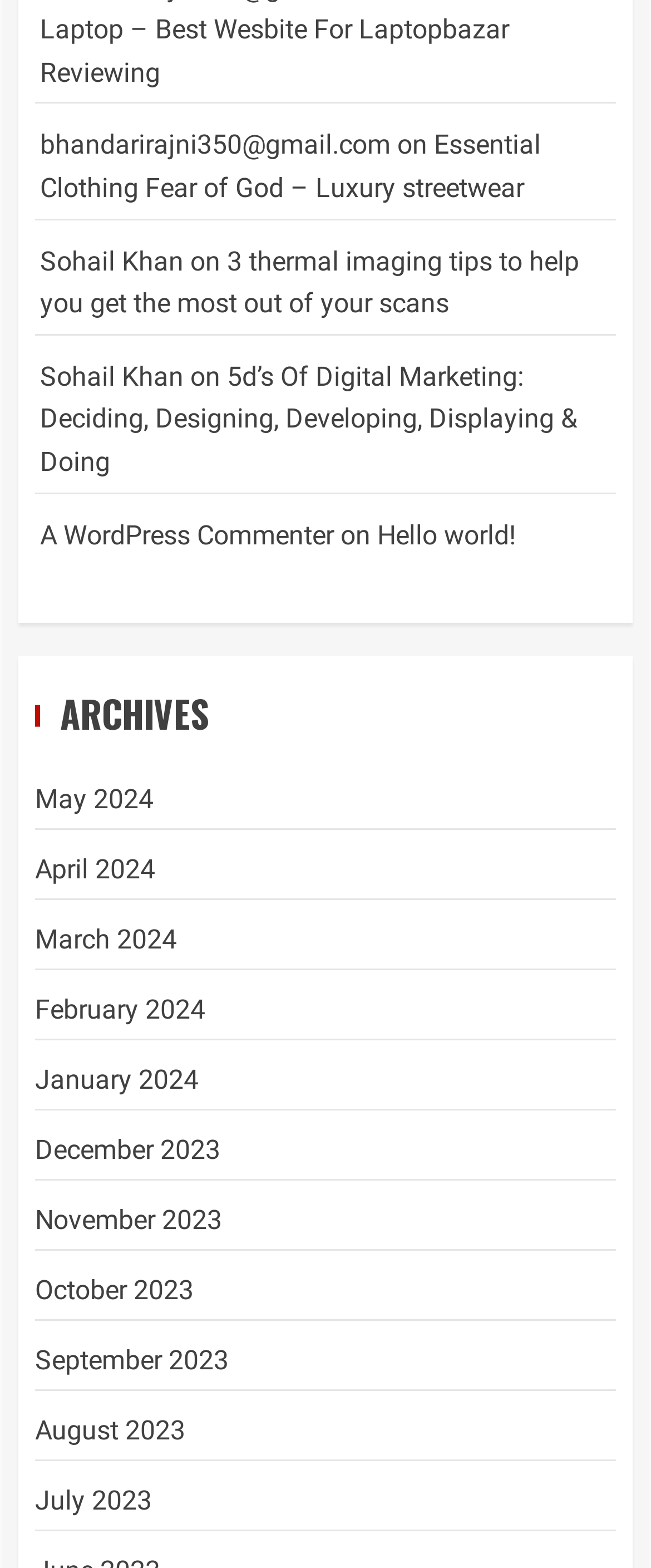Find the bounding box coordinates of the element I should click to carry out the following instruction: "Contact bhandarirajni350@gmail.com".

[0.062, 0.082, 0.6, 0.103]